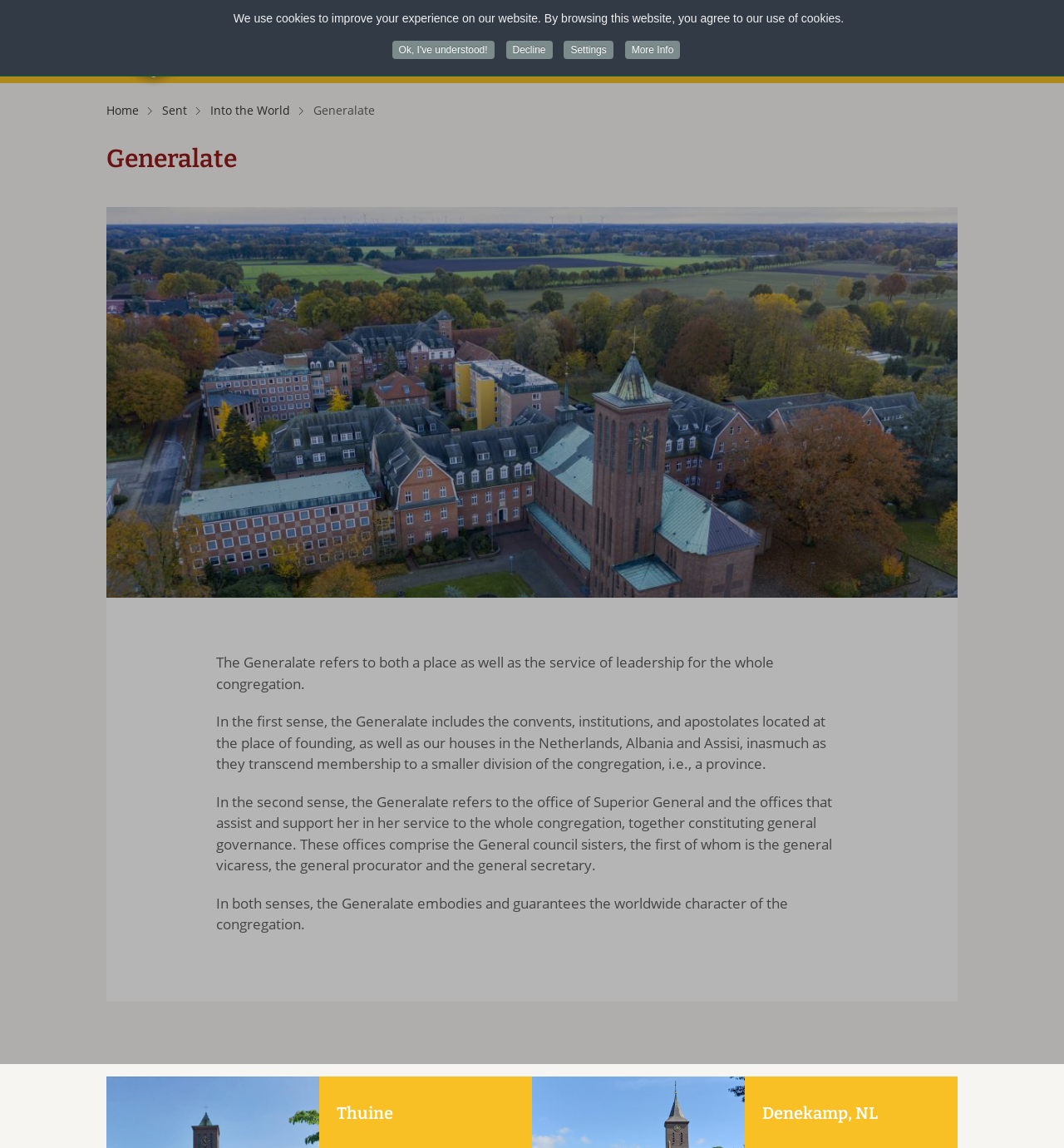Describe all the key features and sections of the webpage thoroughly.

The webpage is about the Generalate of the Franziskanerinnen Thuine congregation. At the top, there is a logo image of Franziskanerinnen Thuine, accompanied by a link with the same name. Below the logo, there are five links: CALLED, GUIDED, SENT, OFFERINGS, and NEWS, which are evenly spaced and aligned horizontally.

To the right of the logo, there is a navigation section with breadcrumbs, consisting of links to Home, Sent, and Into the World, as well as a static text element displaying "Generalate". Below the navigation section, there is a heading element also displaying "Generalate".

The main content of the webpage is an image that spans the entire width of the page, taking up about half of the page's height. Below the image, there are four paragraphs of text that describe the Generalate, its meaning, and its role in the congregation.

At the bottom of the page, there are several links and buttons. On the left, there is a link to a language selection menu, with options for Deutsch (Deutschland) and English (United Kingdom). On the right, there is a section related to cookies, with a message explaining the use of cookies on the website, and three buttons: Decline, Settings, and More Info.